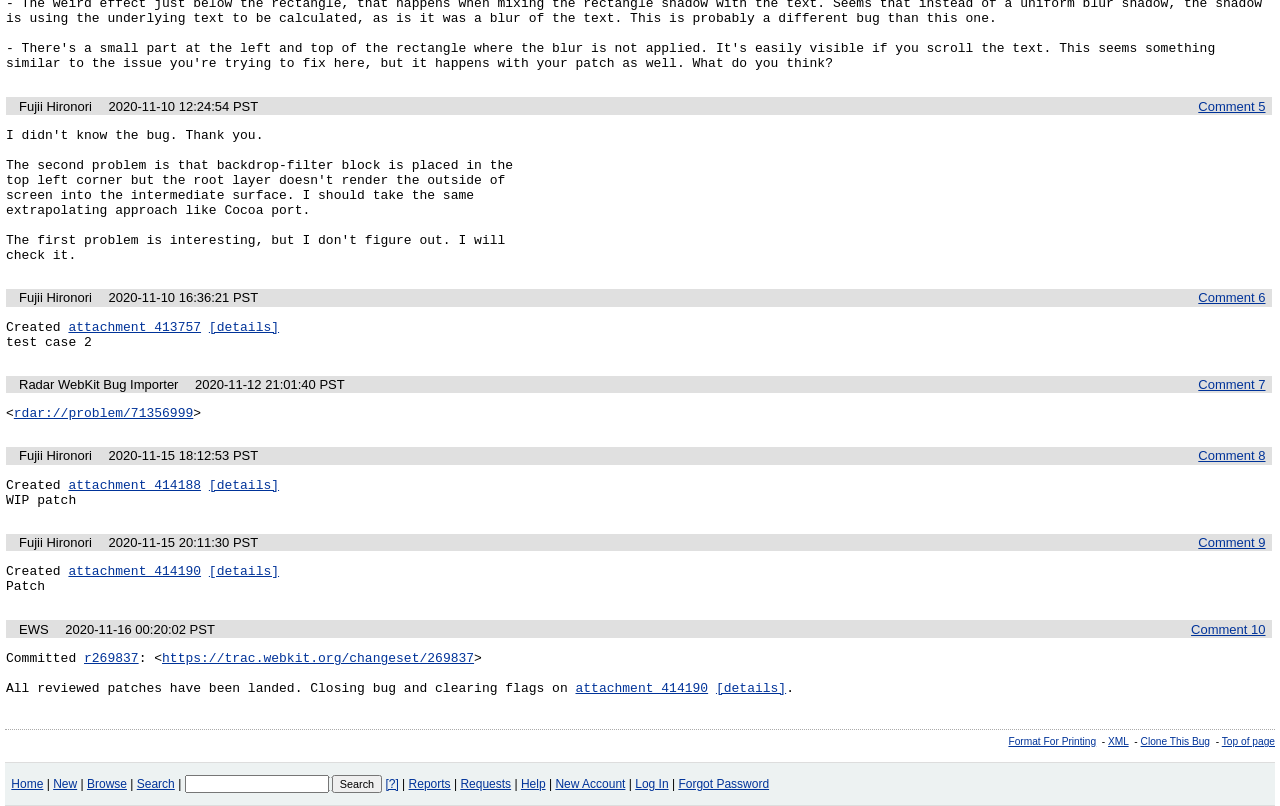From the details in the image, provide a thorough response to the question: What is the date of the last comment?

I looked at the dates associated with each comment and found that the last comment was made on '2020-11-16 00:20:02 PST'.